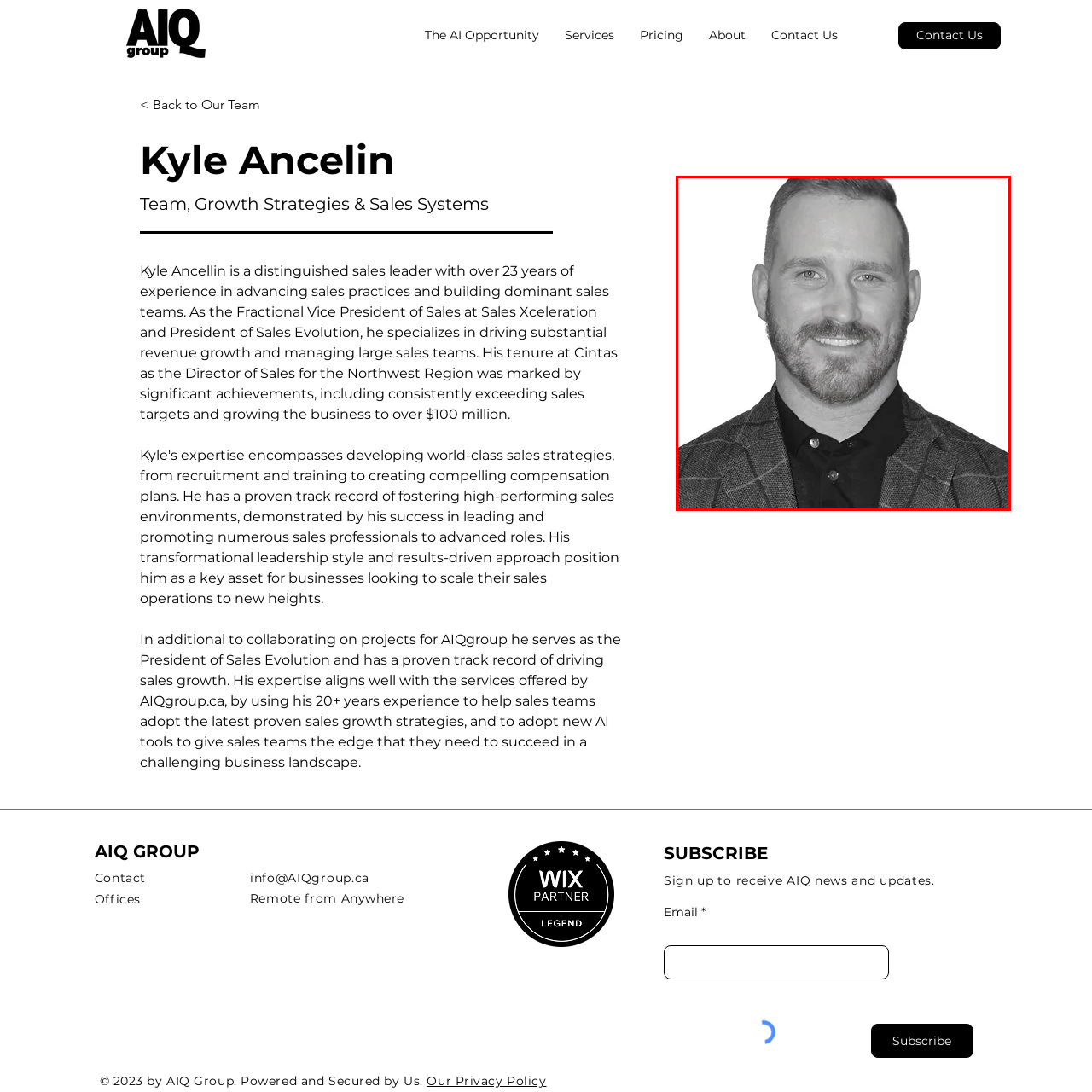Check the content in the red bounding box and reply to the question using a single word or phrase:
What is Kyle Ancelin's attire?

Suit